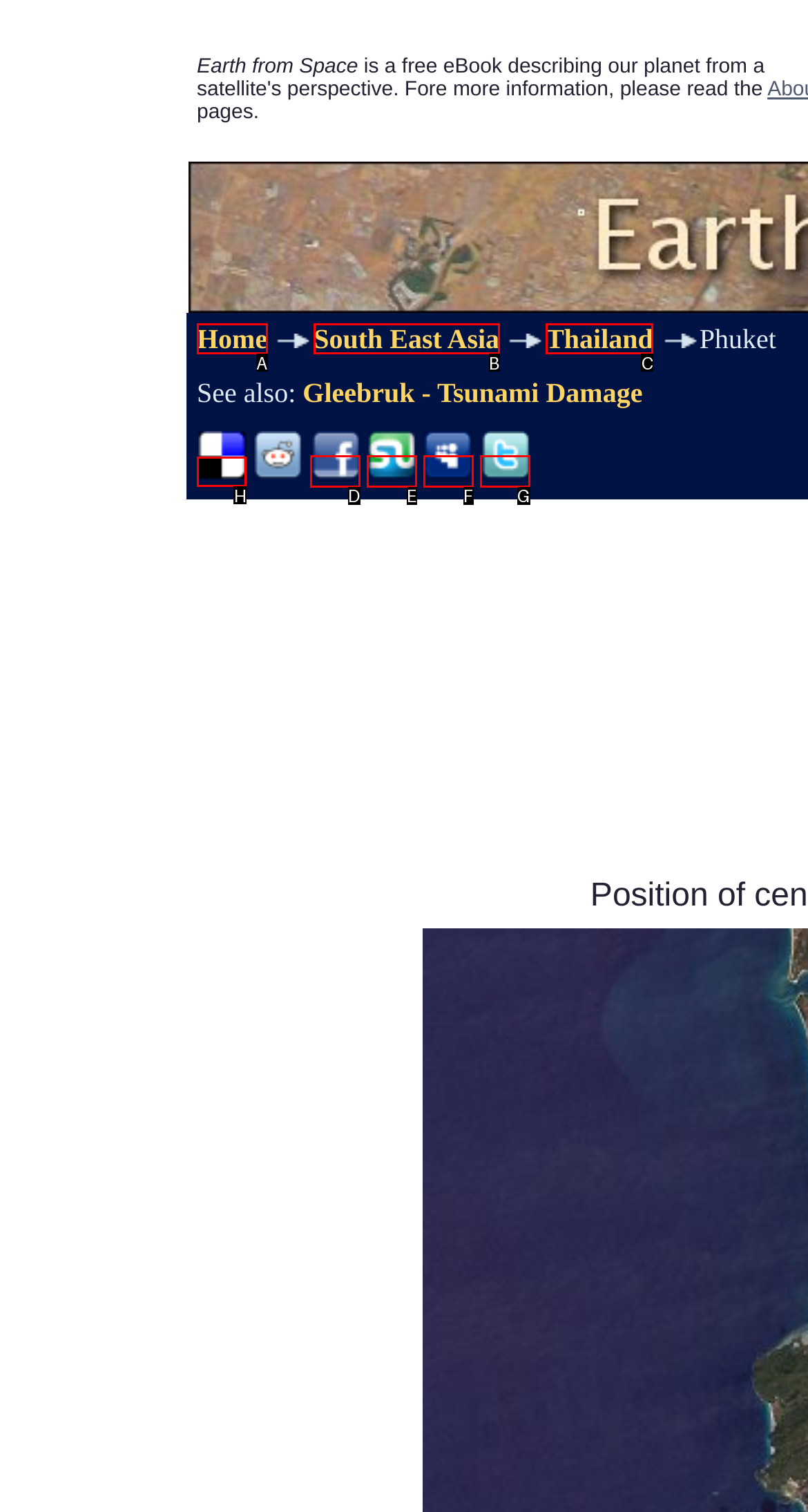Select the right option to accomplish this task: View post 'Running update, day 110'. Reply with the letter corresponding to the correct UI element.

None